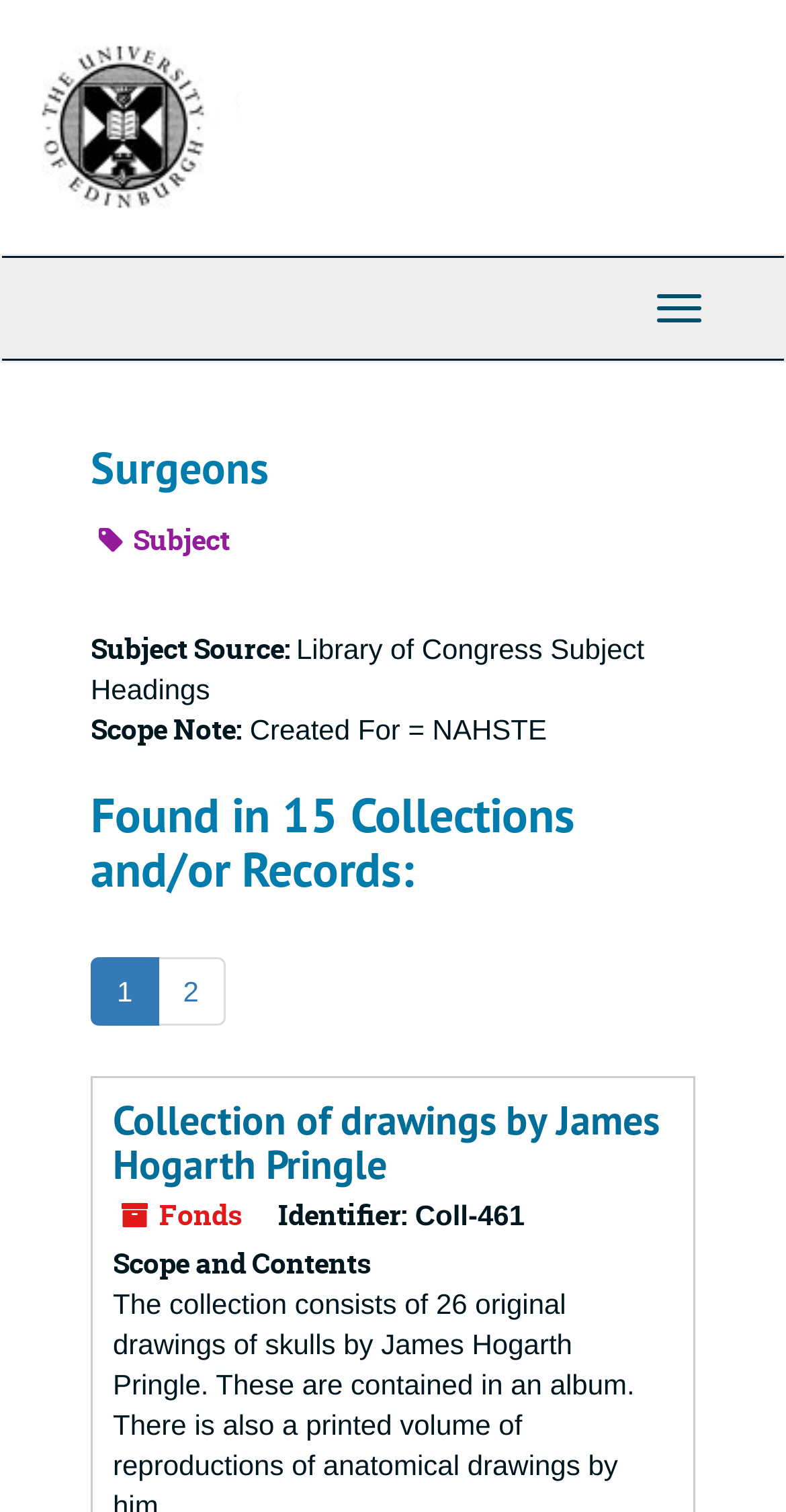Examine the screenshot and answer the question in as much detail as possible: What is the identifier of the collection 'Collection of drawings by James Hogarth Pringle'?

I found the answer by looking at the text 'Identifier: Coll-461' which is associated with the collection 'Collection of drawings by James Hogarth Pringle'.